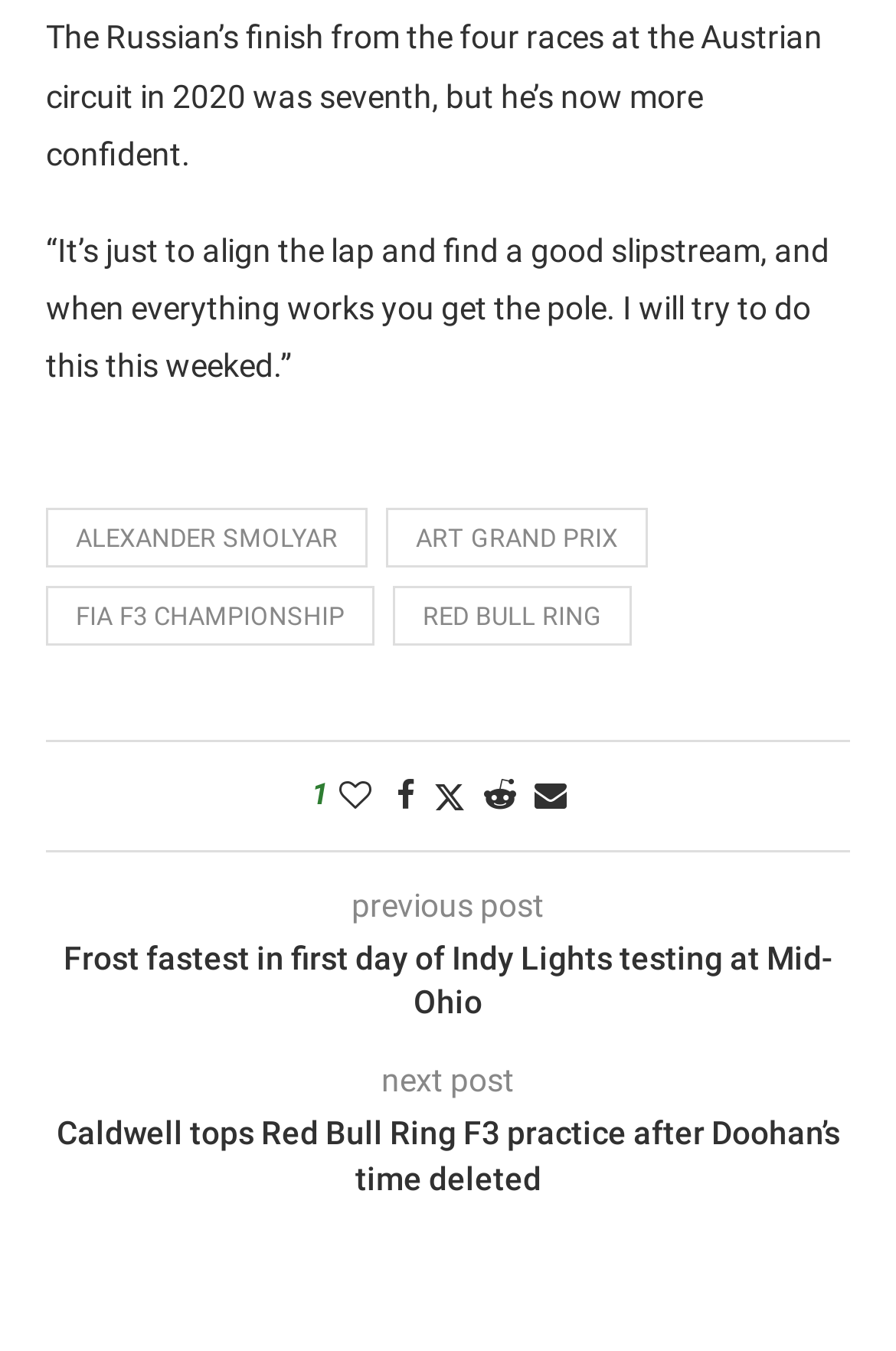Show me the bounding box coordinates of the clickable region to achieve the task as per the instruction: "Check September 2020".

None